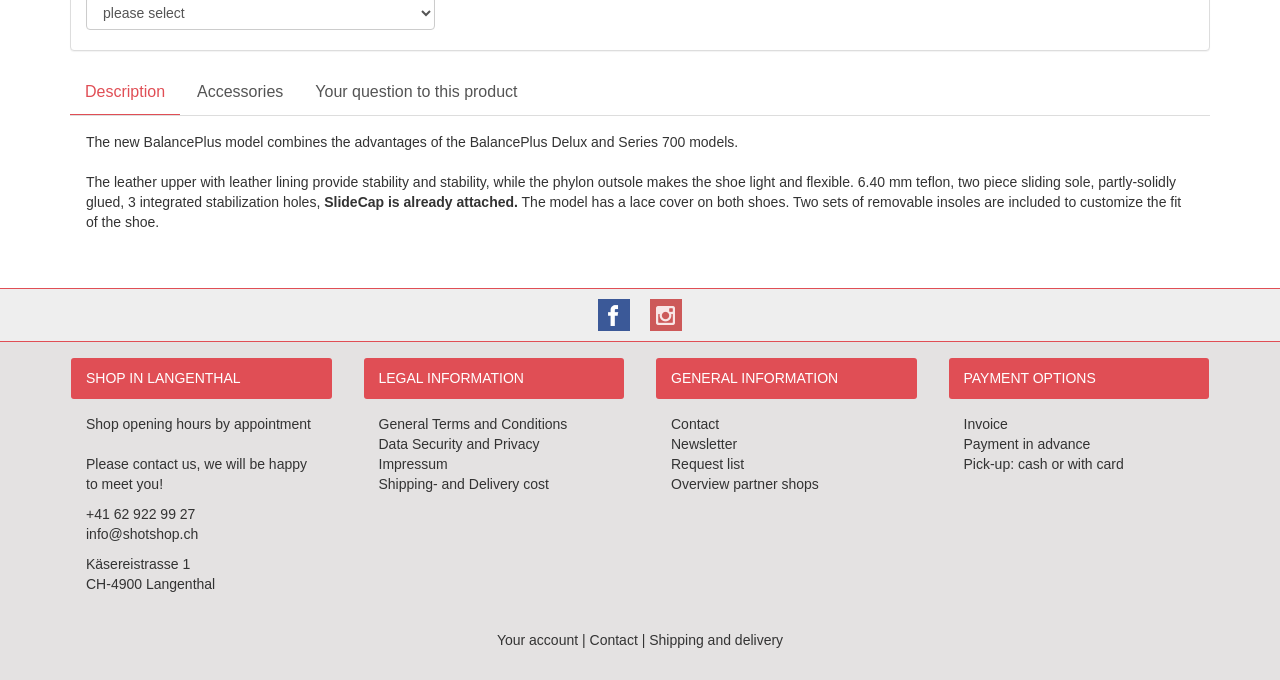Find the bounding box coordinates of the UI element according to this description: "Your account".

[0.388, 0.929, 0.452, 0.952]